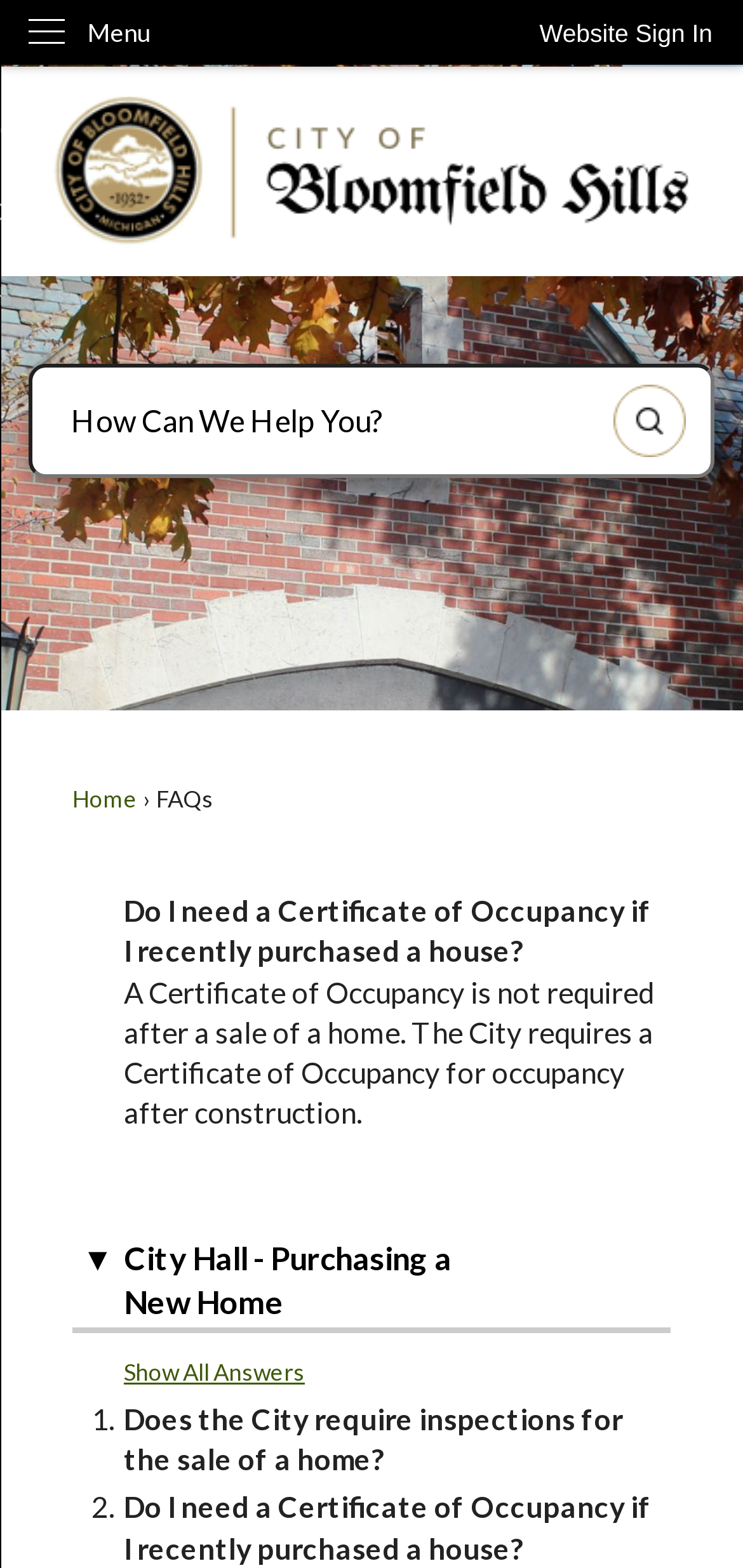Specify the bounding box coordinates (top-left x, top-left y, bottom-right x, bottom-right y) of the UI element in the screenshot that matches this description: parent_node: Search

[0.825, 0.245, 0.923, 0.291]